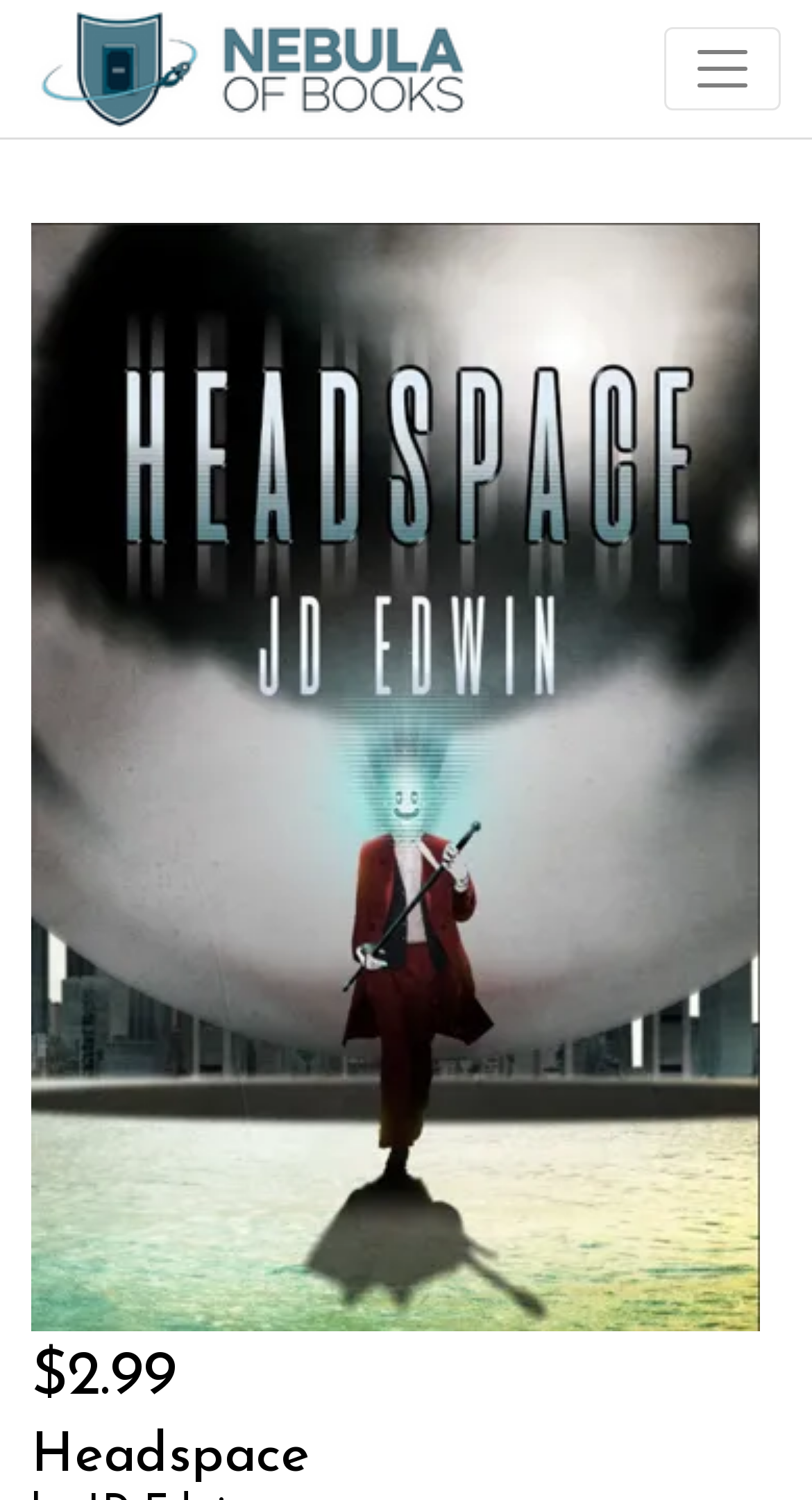Identify the bounding box for the UI element that is described as follows: "alt="logo"".

[0.038, 0.0, 0.61, 0.092]